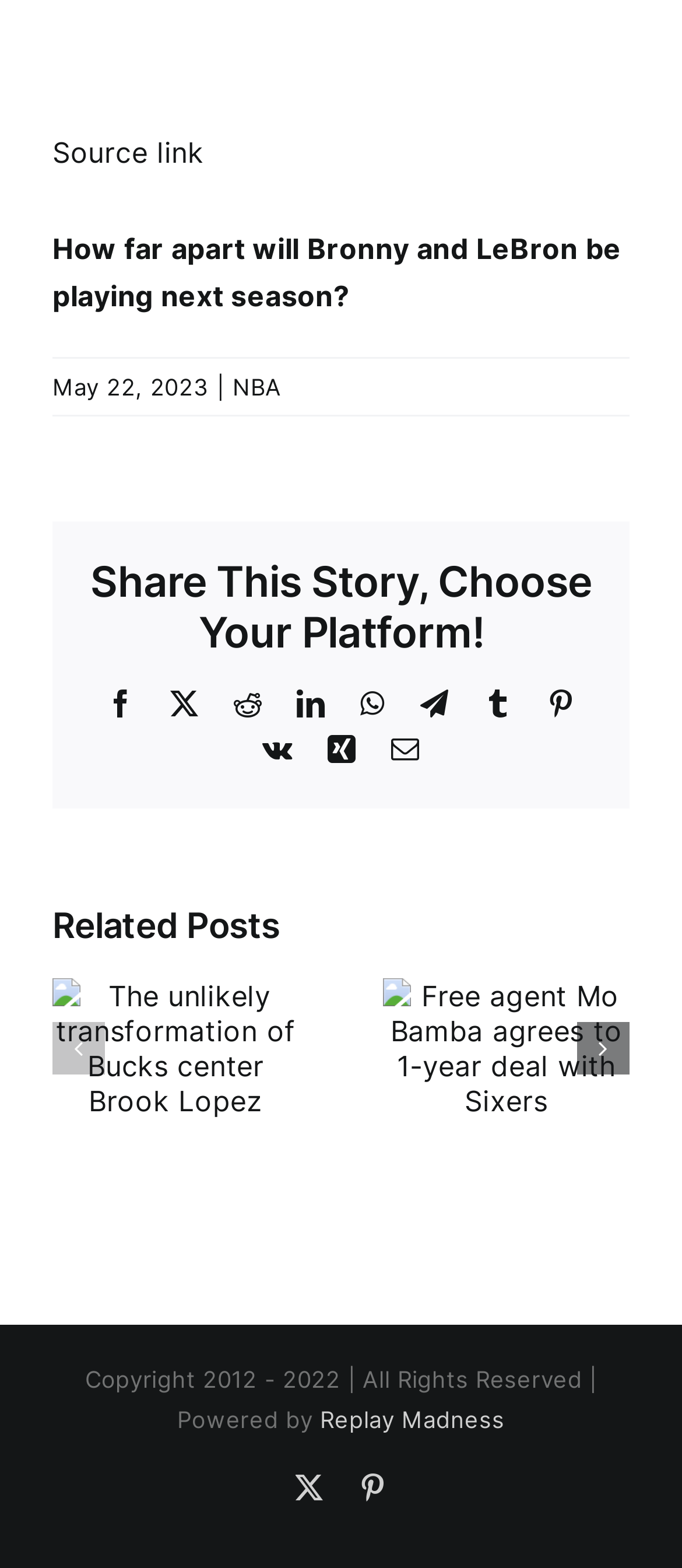Can you identify the bounding box coordinates of the clickable region needed to carry out this instruction: 'Visit the NBA website'? The coordinates should be four float numbers within the range of 0 to 1, stated as [left, top, right, bottom].

[0.341, 0.237, 0.412, 0.255]